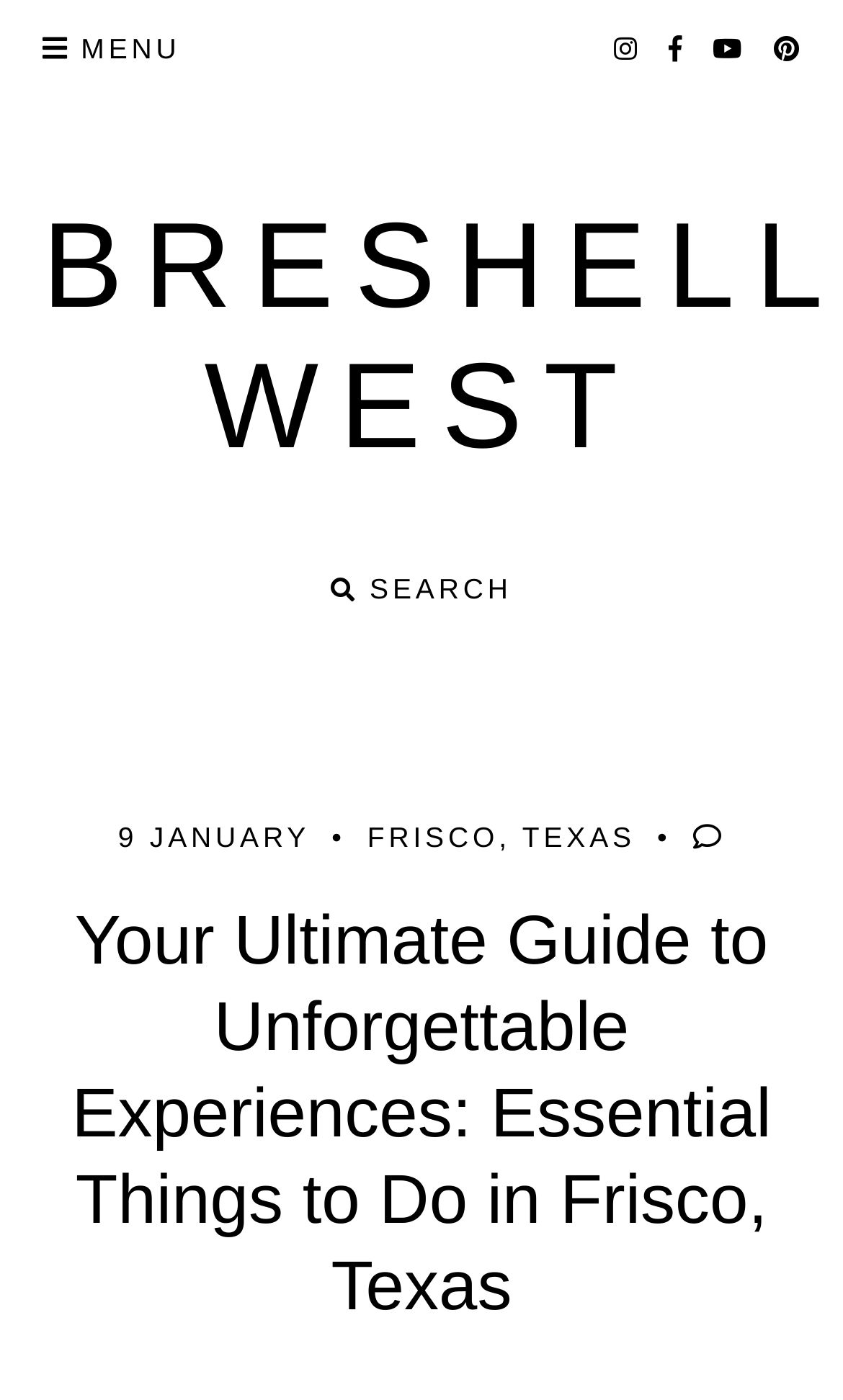Explain the webpage's layout and main content in detail.

This webpage is a travel guide focused on Frisco, Texas. At the top left corner, there is a menu link with the text "MENU". On the top right corner, there are several social media links, including Facebook, Twitter, Instagram, and Pinterest, represented by their respective icons. Next to the social media links, there is a search link with the text "SEARCH" and a magnifying glass icon.

Below the search link, there is a section with a date "9 JANUARY" and two links: "FRISCO, TEXAS" and another link with a bell icon. The main heading of the webpage, "Your Ultimate Guide to Unforgettable Experiences: Essential Things to Do in Frisco, Texas", is centered at the top of the page, spanning almost the entire width.

The webpage appears to be a comprehensive guide for visitors and locals alike, providing information on things to do in Frisco, Texas.